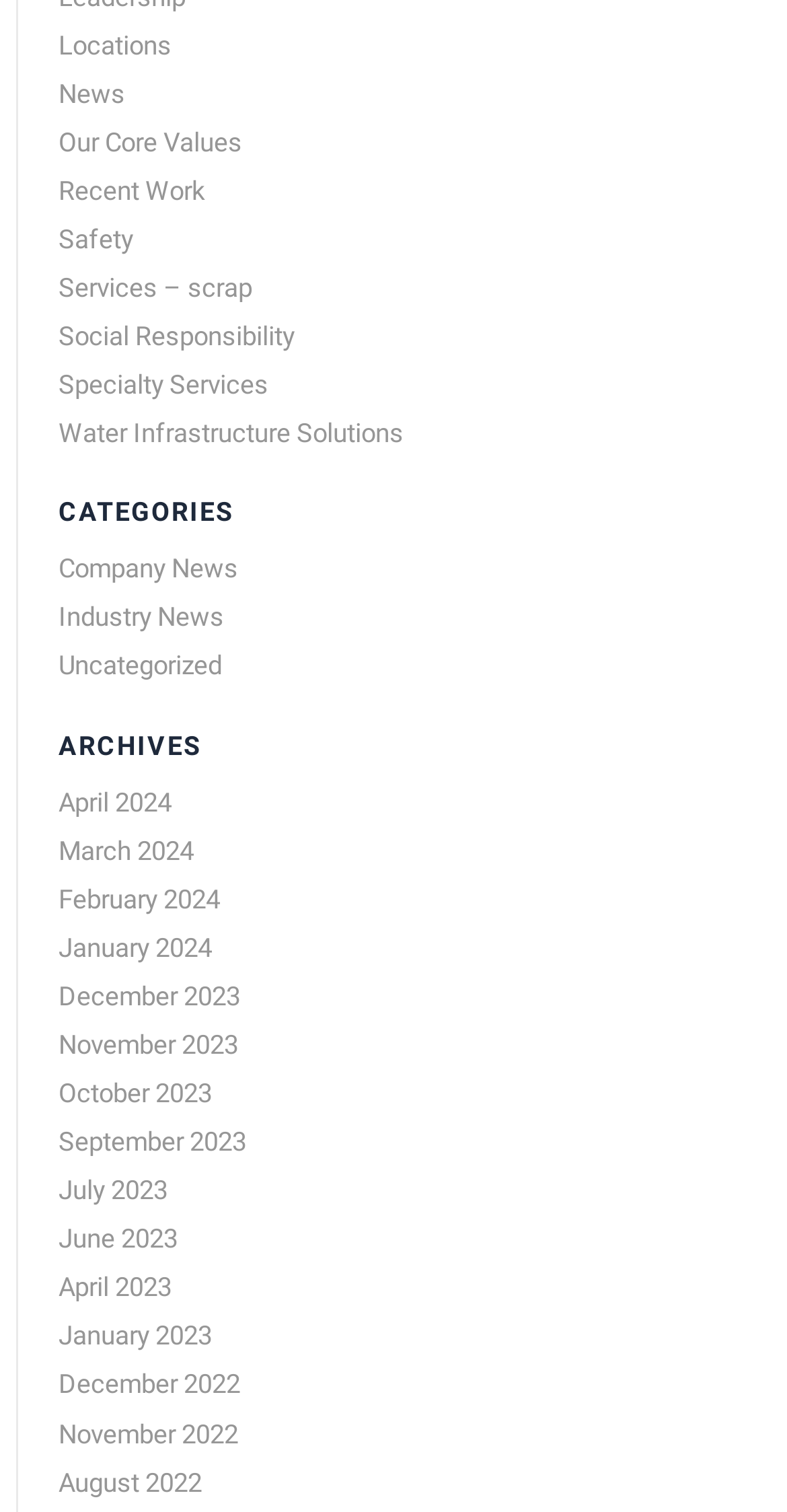What is the most recent month in the archives?
Using the details from the image, give an elaborate explanation to answer the question.

I looked at the links under the 'ARCHIVES' heading and found that the most recent month is 'April 2024', which is the first link in the list.